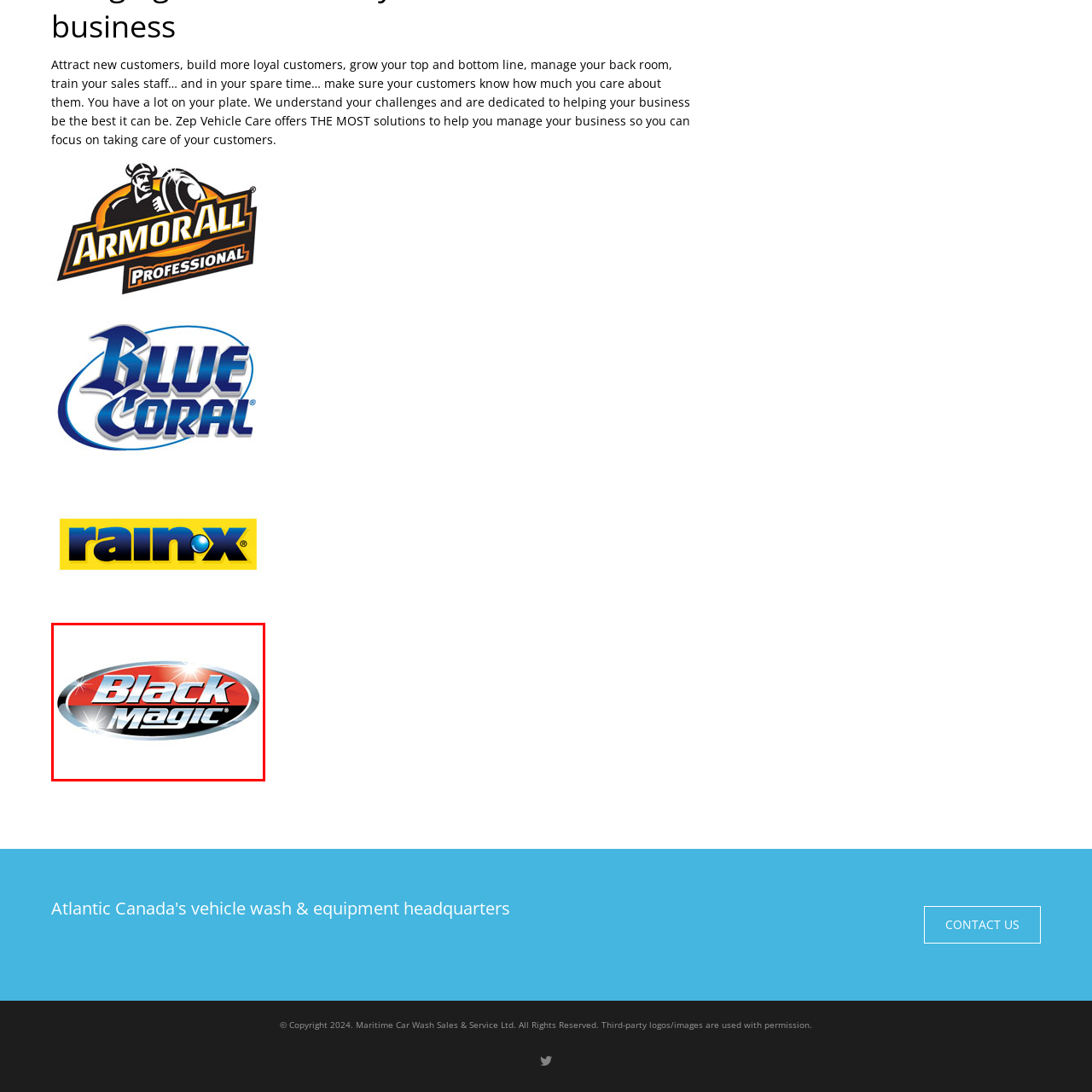Provide a thorough description of the image enclosed within the red border.

The image features the logo of "Black Magic," a well-known brand specializing in automotive care products. The logo is designed in a vibrant color scheme, predominantly featuring a bold black font against a striking red background, which is enclosed in an oval silver outline. This eye-catching design emphasizes the brand's commitment to quality and professionalism in the vehicle care industry. Black Magic is widely recognized for offering an array of products aimed at enhancing the appearance and protection of vehicles, making it a popular choice among automotive enthusiasts and professionals alike.